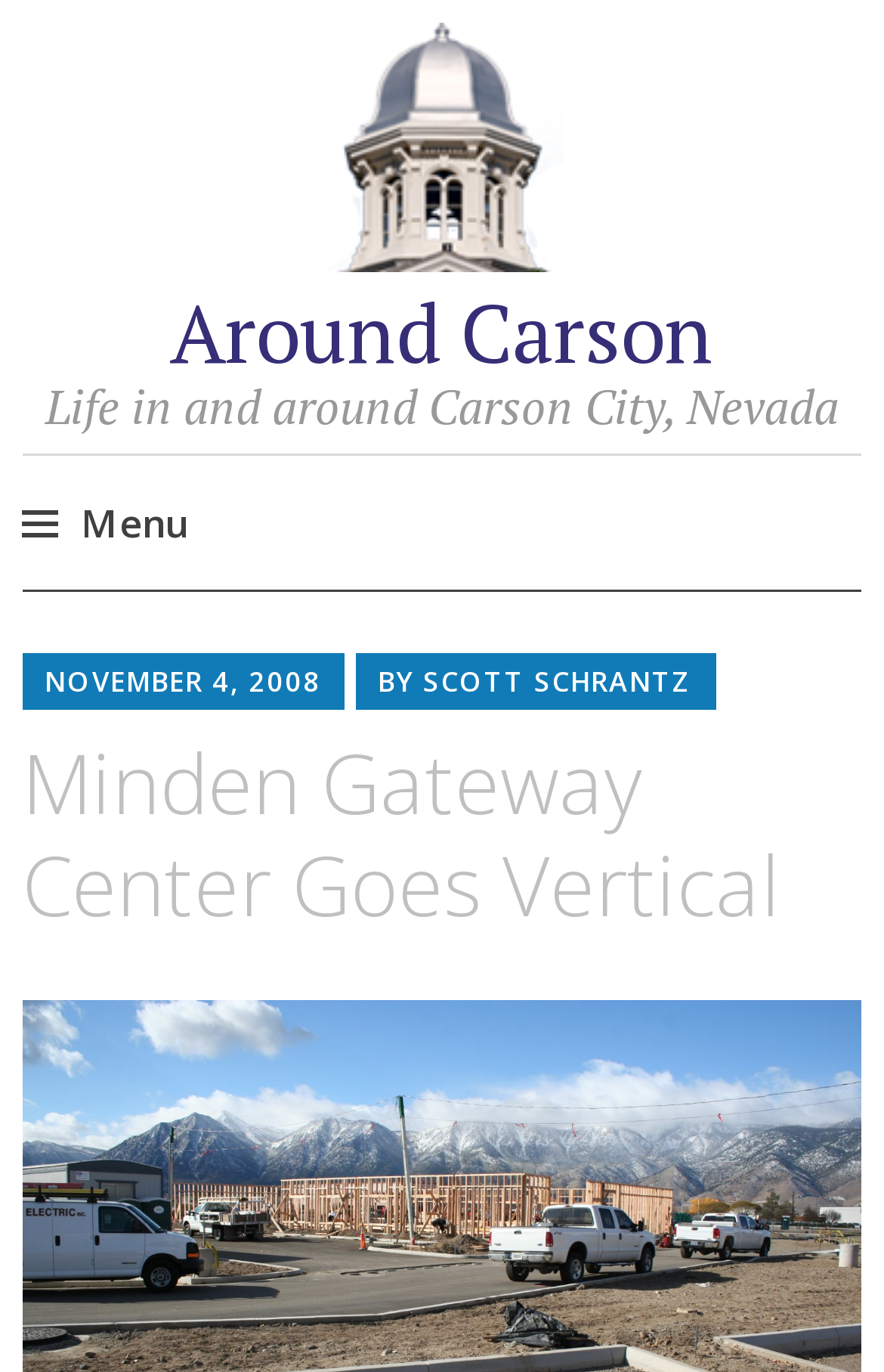Provide a comprehensive caption for the webpage.

The webpage is about the Minden Gateway Center, with a focus on its development progress. At the top, there is a link on the left side, followed by a heading that reads "Around Carson" in the center. Below this heading, there is another heading that provides a subtitle, "Life in and around Carson City, Nevada". 

To the right of these headings, there is a menu icon represented by "\uf419 Menu", which is not expanded. Below this menu icon, there is a "Skip to content" link. 

The main content of the webpage starts below these elements, with a link to a specific date, "NOVEMBER 4, 2008", on the left side. Next to this date, there is a text "BY SCOTT SCHRANTZ" that indicates the author of the article. 

The main title of the article, "Minden Gateway Center Goes Vertical", is a prominent heading that spans the entire width of the page, located below the date and author information.